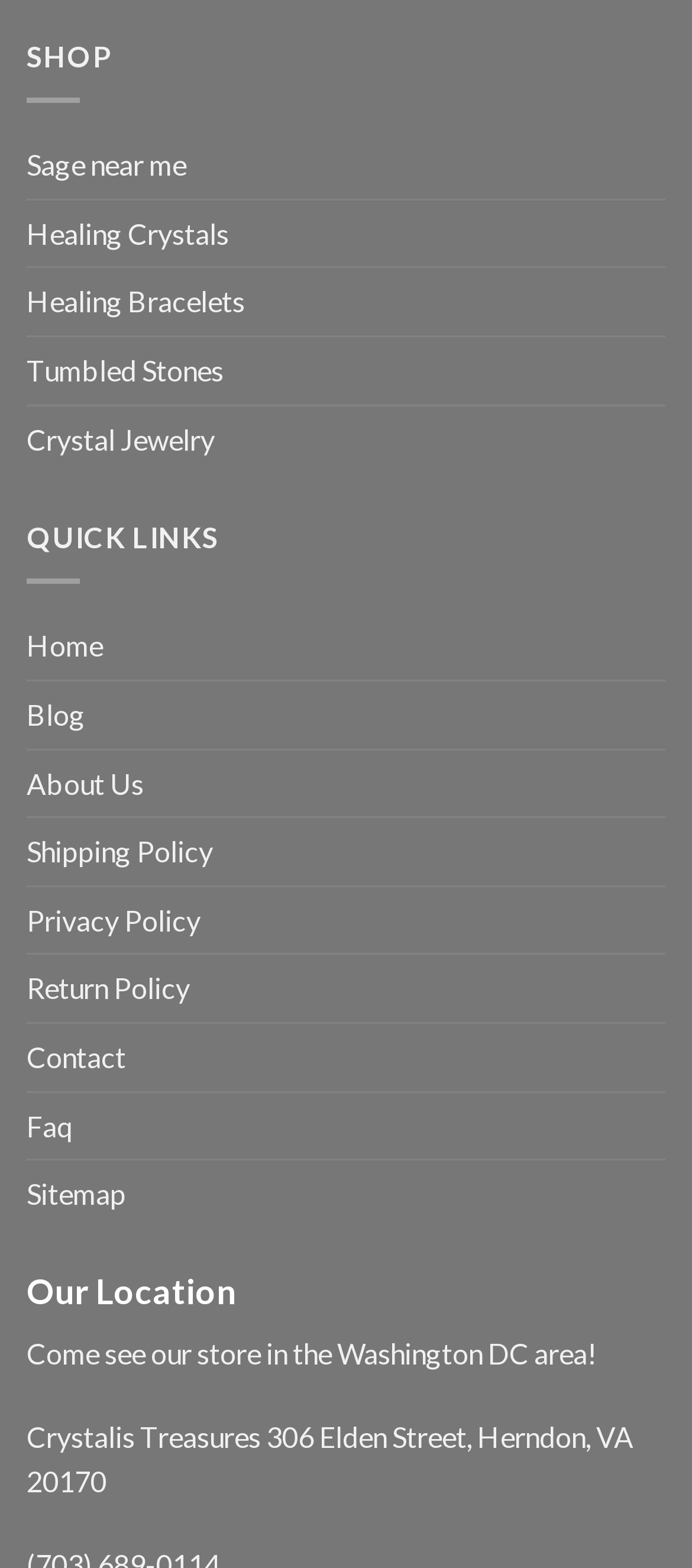Can you identify the bounding box coordinates of the clickable region needed to carry out this instruction: 'Contact us'? The coordinates should be four float numbers within the range of 0 to 1, stated as [left, top, right, bottom].

[0.038, 0.653, 0.182, 0.695]